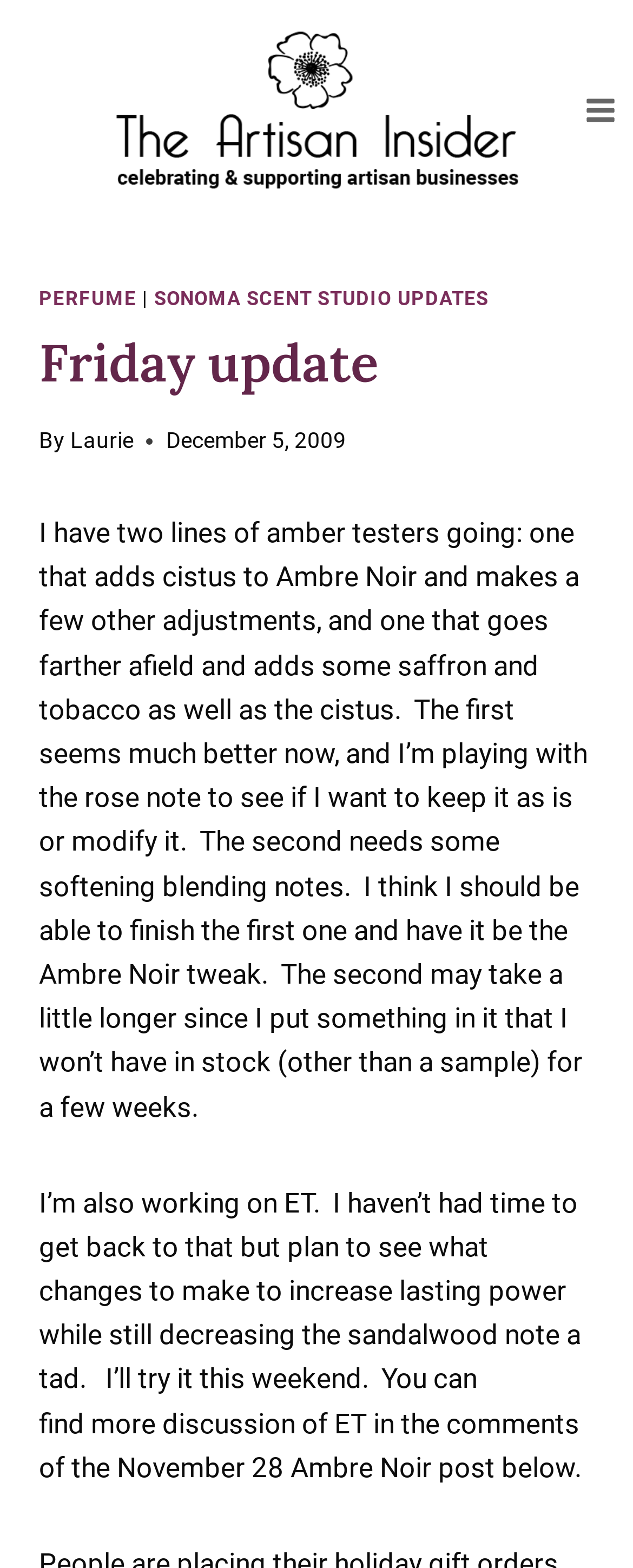Identify the bounding box coordinates for the UI element described as: "Perfume".

[0.062, 0.183, 0.216, 0.197]